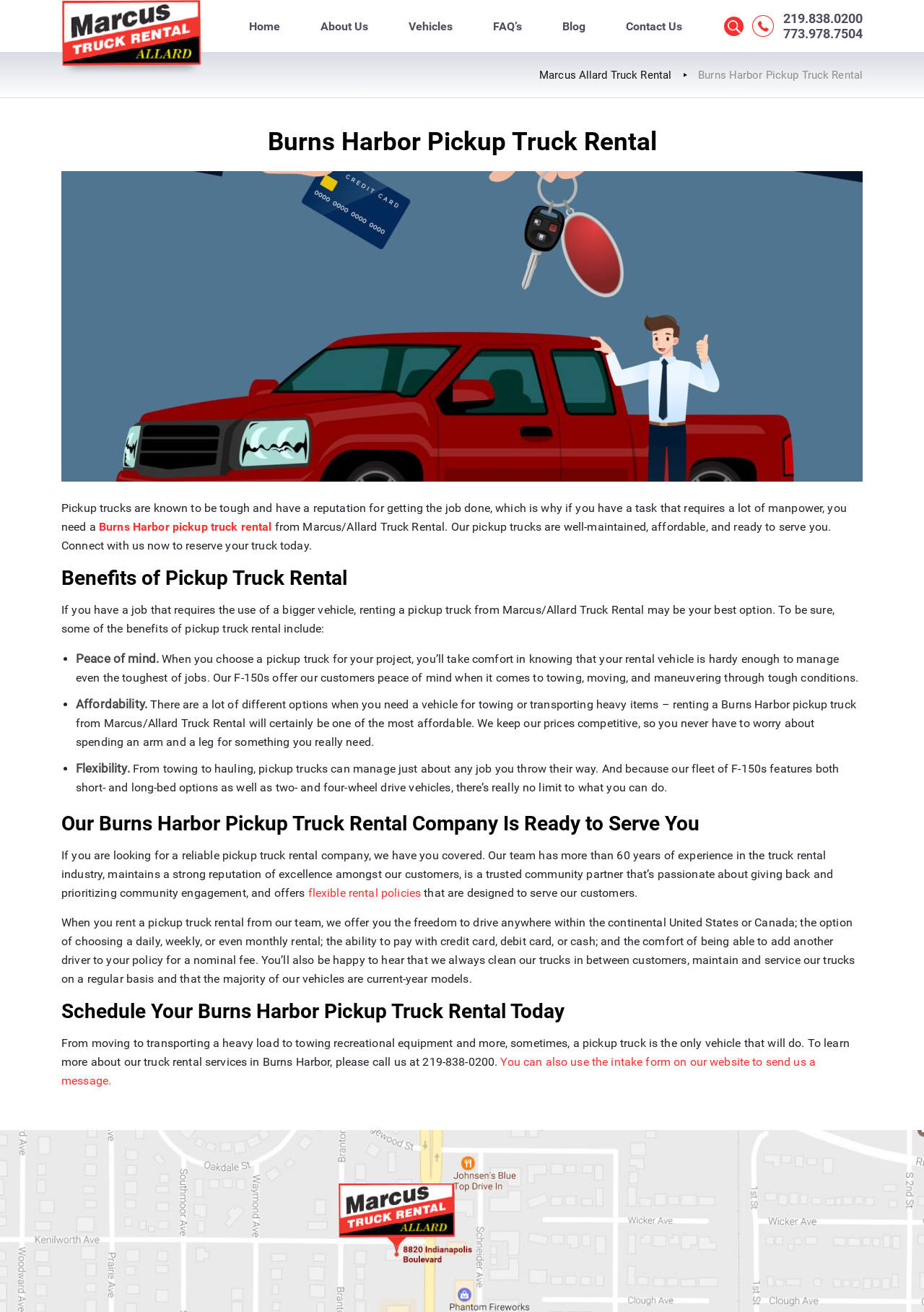Determine the bounding box coordinates of the element's region needed to click to follow the instruction: "Search for something". Provide these coordinates as four float numbers between 0 and 1, formatted as [left, top, right, bottom].

[0.812, 0.019, 0.867, 0.046]